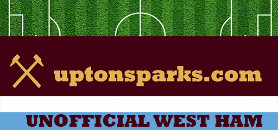Use a single word or phrase to answer this question: 
What symbolizes the club's identity?

Two crossed hammers